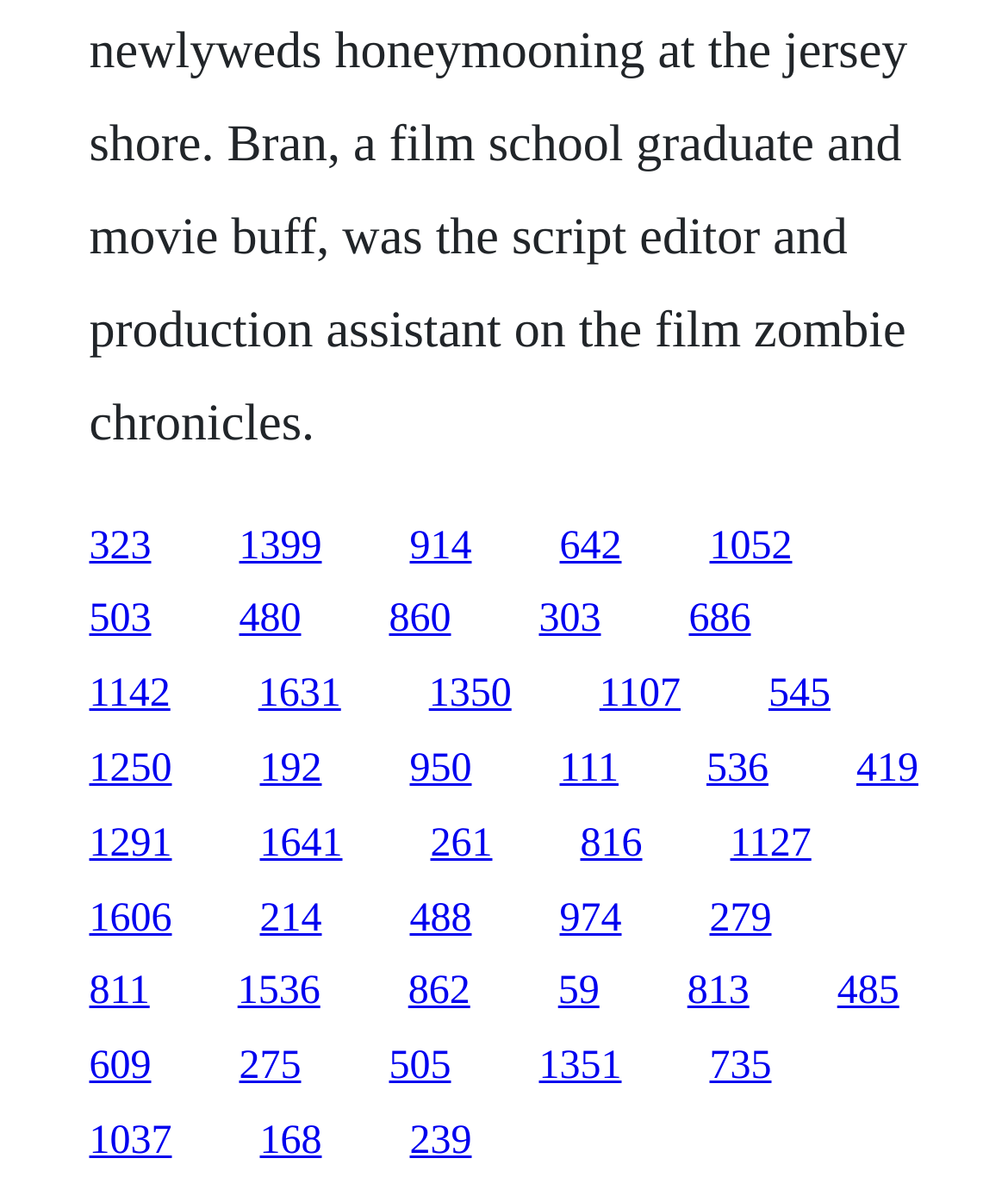Please identify the bounding box coordinates of the region to click in order to complete the given instruction: "follow the ninth link". The coordinates should be four float numbers between 0 and 1, i.e., [left, top, right, bottom].

[0.704, 0.436, 0.786, 0.472]